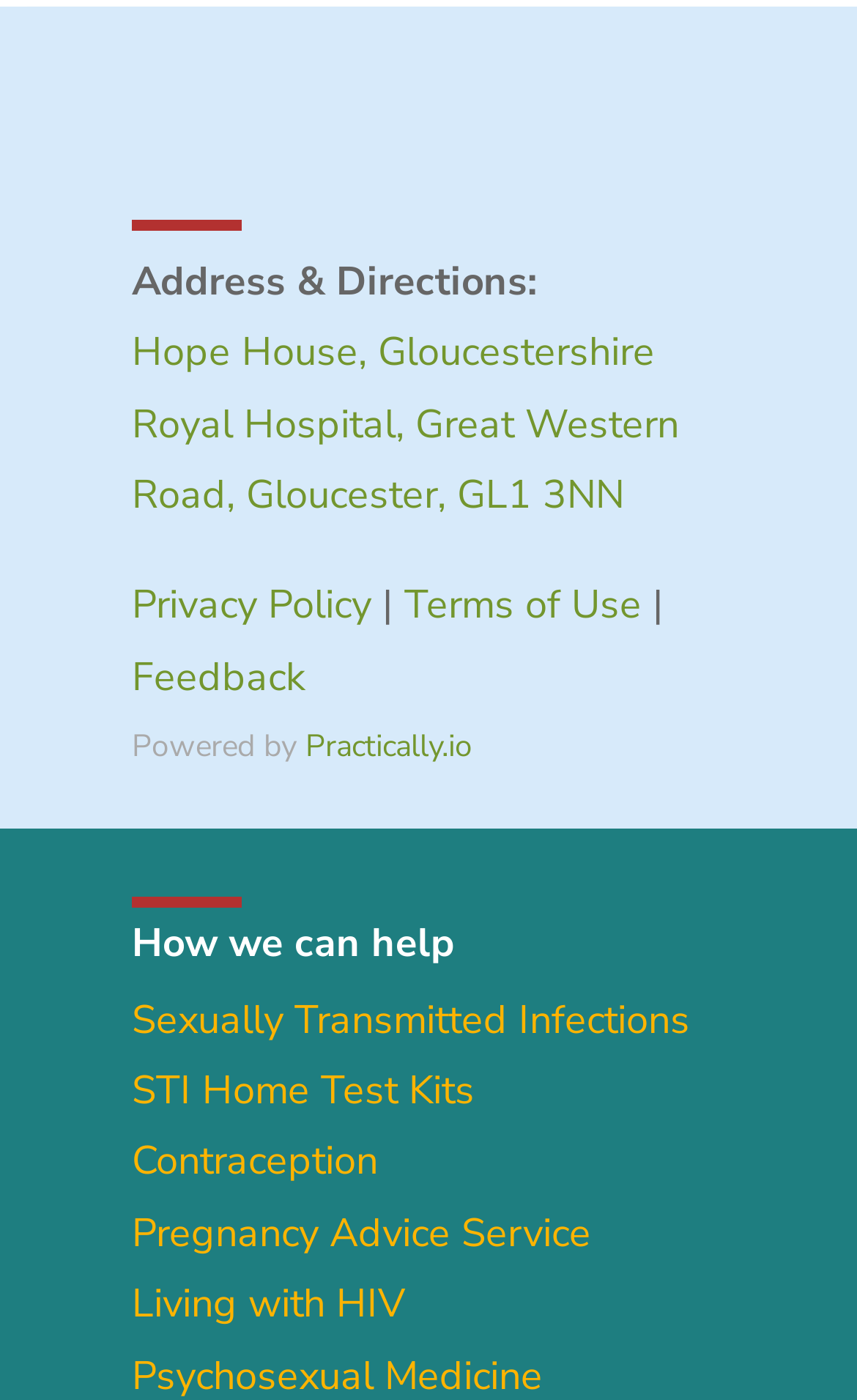How many navigation links are there at the bottom?
Please look at the screenshot and answer in one word or a short phrase.

3